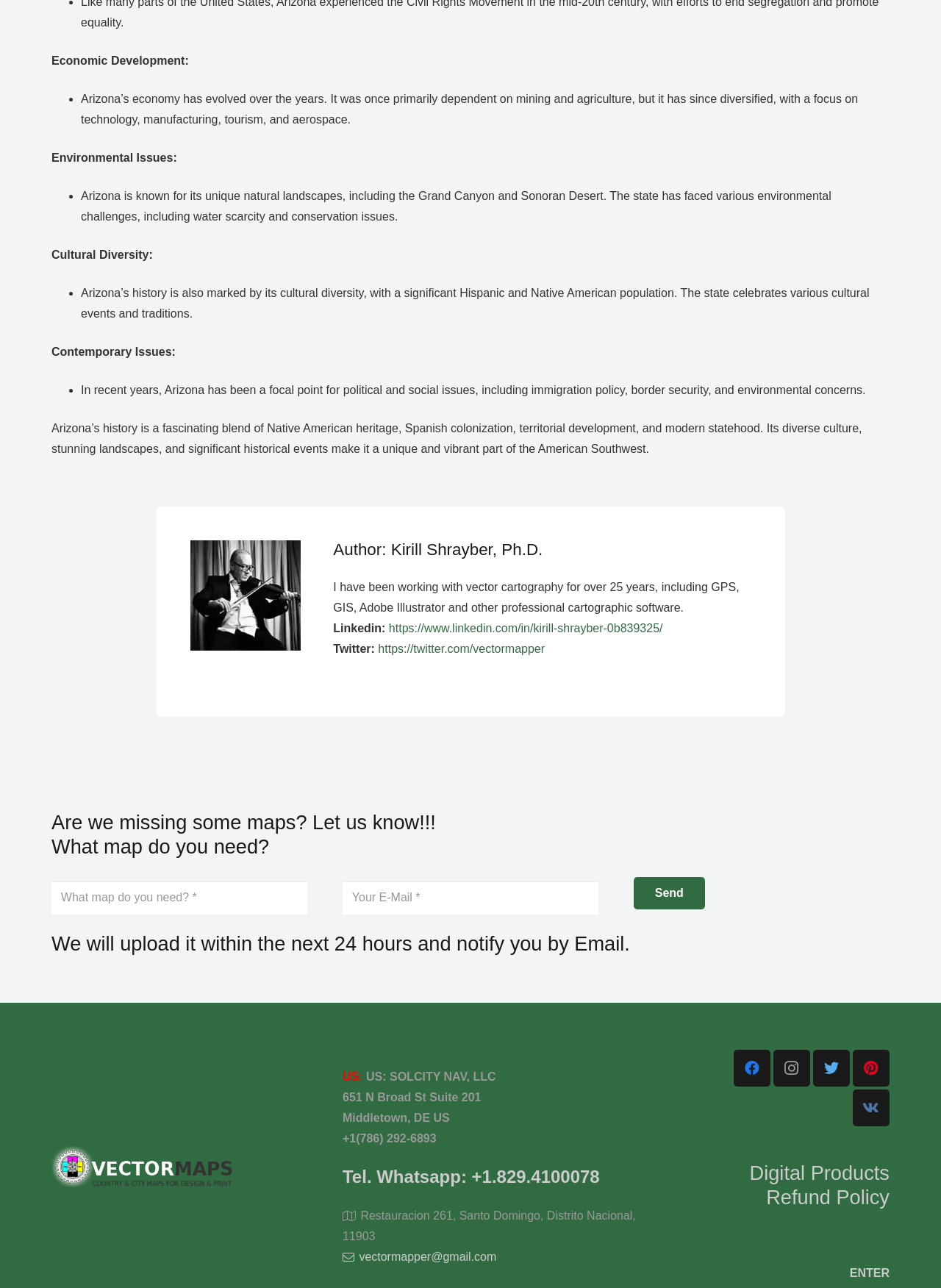Can you find the bounding box coordinates for the element to click on to achieve the instruction: "Click the 'Digital Products Refund Policy' link"?

[0.797, 0.902, 0.945, 0.938]